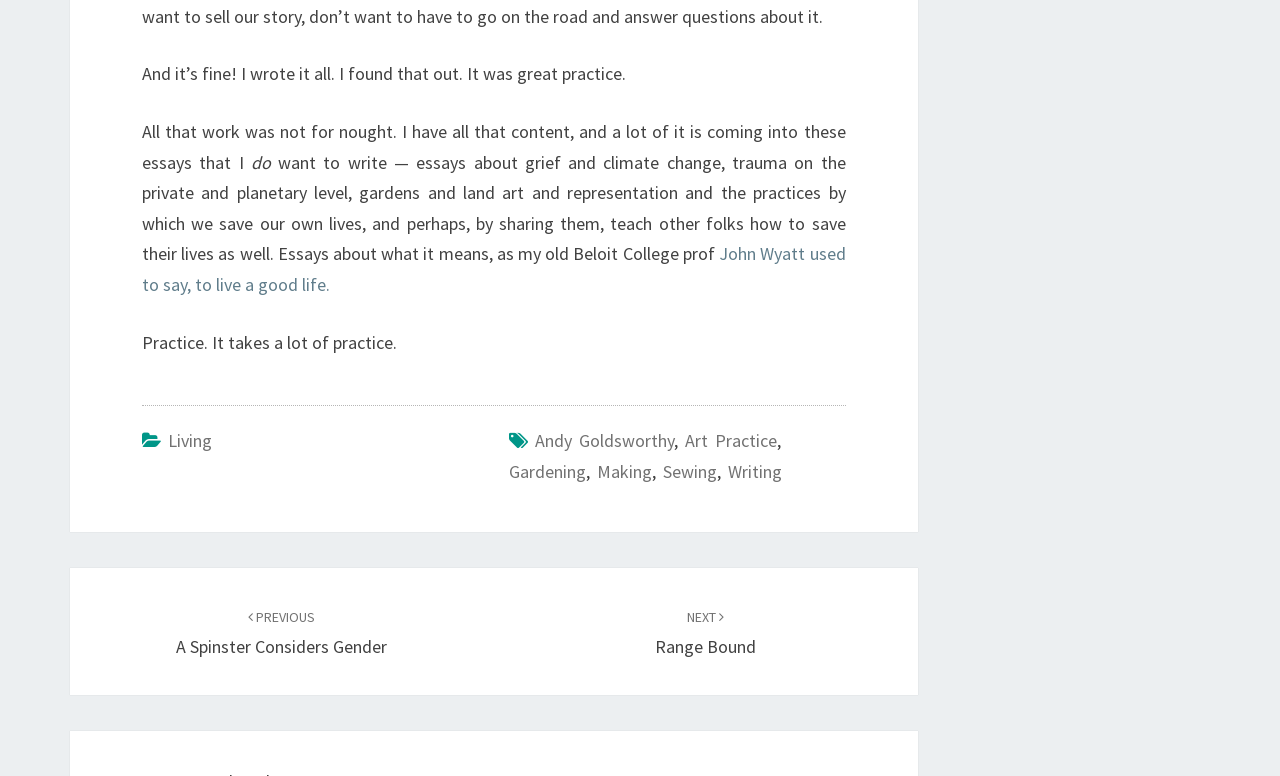What topics does the author want to write about?
Please provide a single word or phrase in response based on the screenshot.

Grief, climate change, trauma, gardens, land art, representation